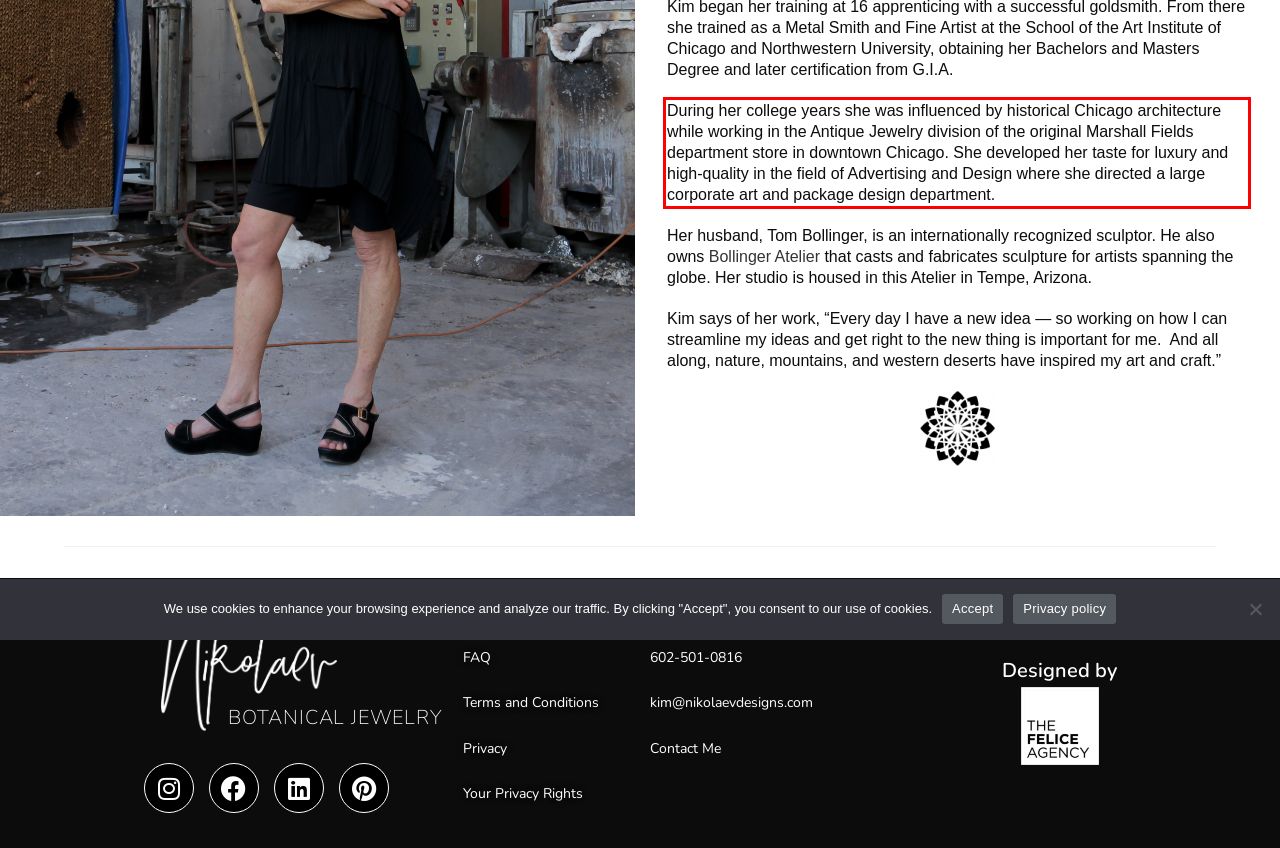There is a screenshot of a webpage with a red bounding box around a UI element. Please use OCR to extract the text within the red bounding box.

​During her college years she was influenced by historical Chicago architecture while working in the Antique Jewelry division of the original Marshall Fields department store in downtown Chicago. She developed her taste for luxury and high-quality in the field of Advertising and Design where she directed a large corporate art and package design department.